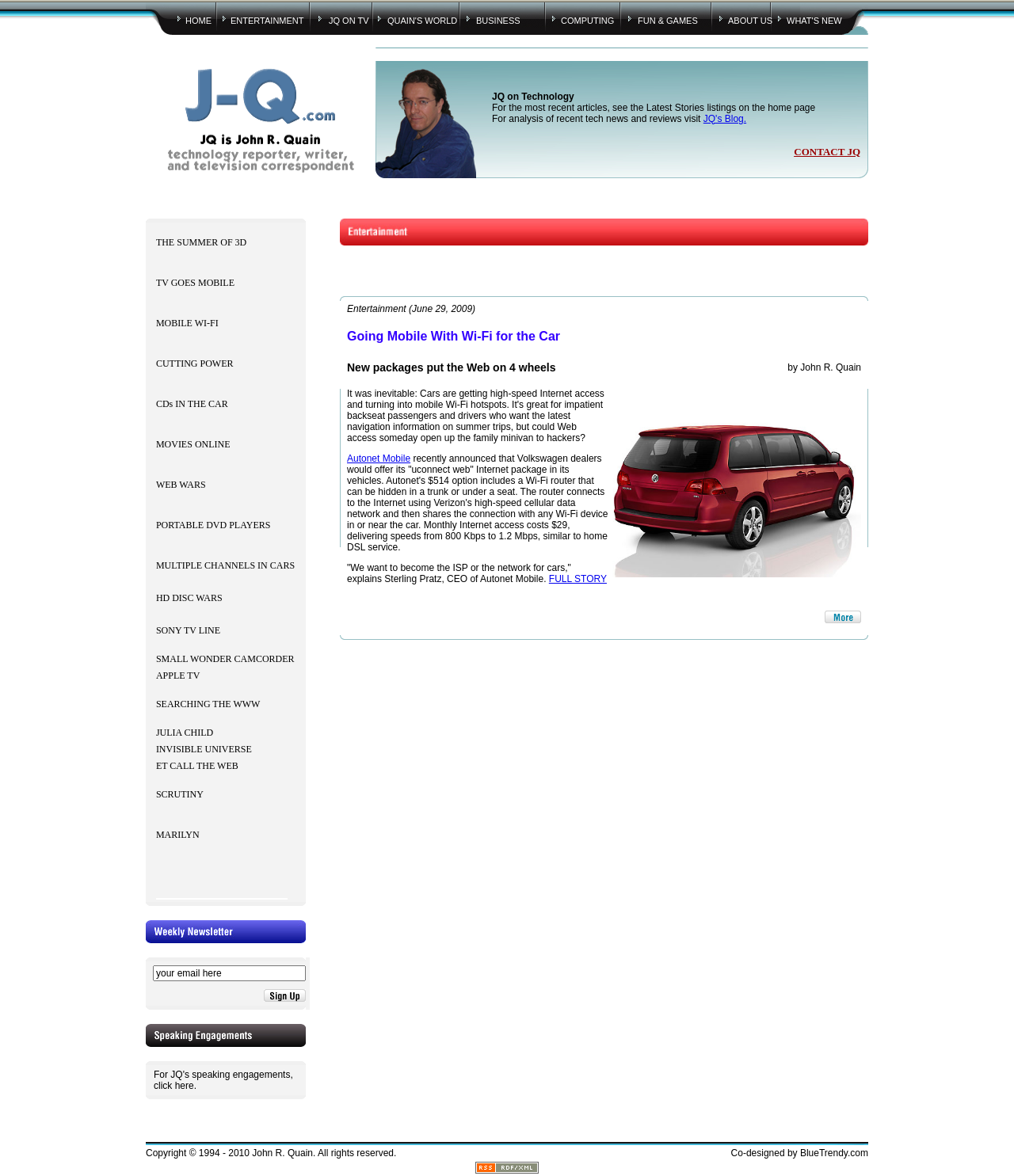Please study the image and answer the question comprehensively:
How many images are on the webpage?

There are 6 images on the webpage, including the logo, navigation menu icons, and other decorative elements.